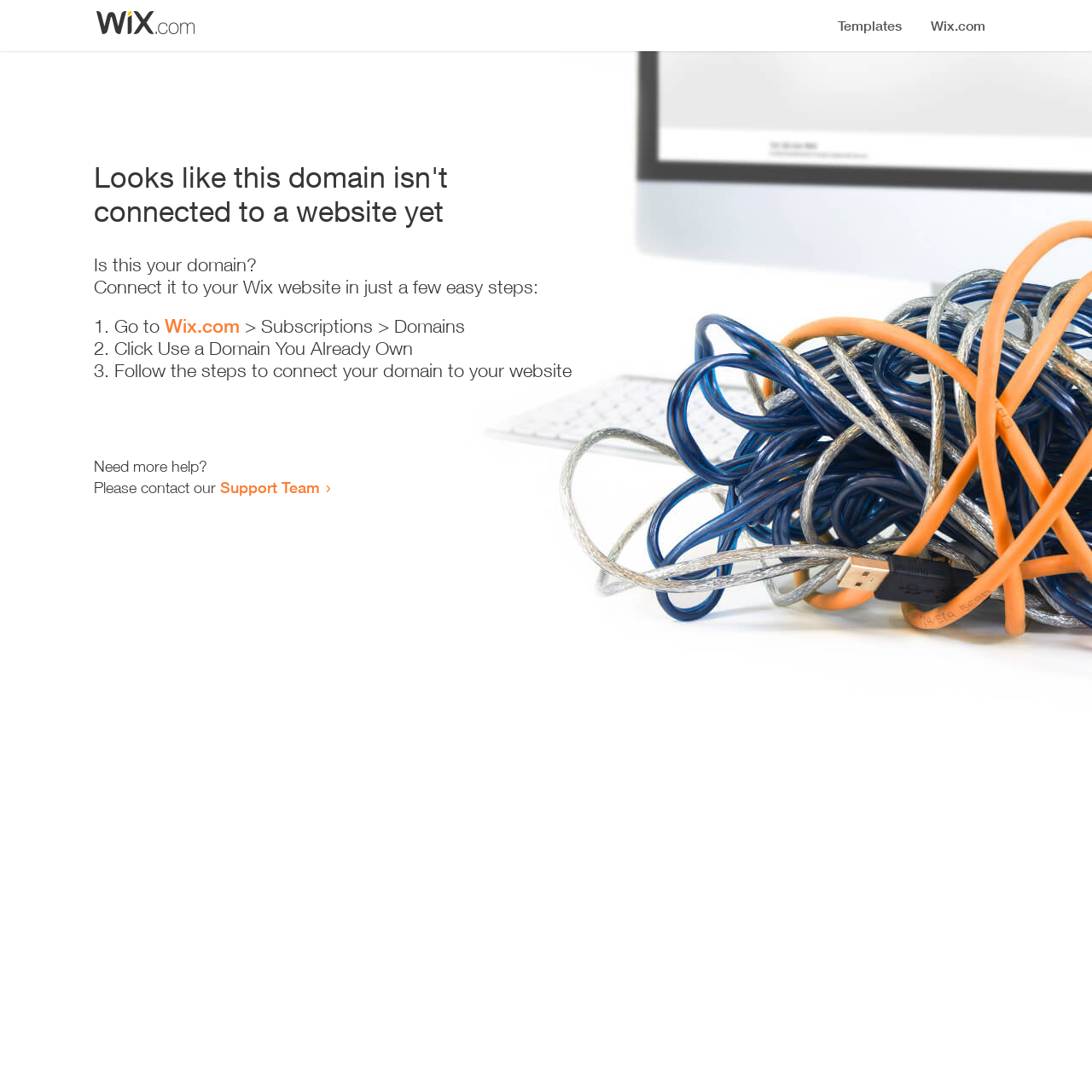Elaborate on the webpage's design and content in a detailed caption.

The webpage appears to be an error page, indicating that a domain is not connected to a website yet. At the top, there is a small image, likely a logo or icon. Below the image, a prominent heading reads "Looks like this domain isn't connected to a website yet". 

Underneath the heading, a series of instructions are provided to connect the domain to a Wix website. The instructions are divided into three steps, each marked with a numbered list marker (1., 2., and 3.). The first step involves going to Wix.com, specifically the Subscriptions > Domains section. The second step is to click "Use a Domain You Already Own", and the third step is to follow the instructions to connect the domain to the website.

At the bottom of the page, there is a section offering additional help, with a message "Need more help?" followed by an invitation to contact the Support Team, which is a clickable link.